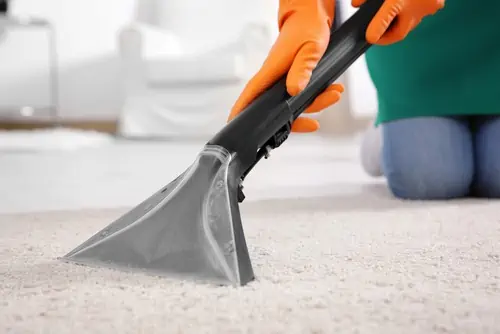What is the purpose of the cleaning device?
Based on the content of the image, thoroughly explain and answer the question.

The cleaning device is being used to effectively remove dirt and stains from the plush carpet, as illustrated in the image. It sprays cleaning solution and extracts dirt from the carpet fibers.